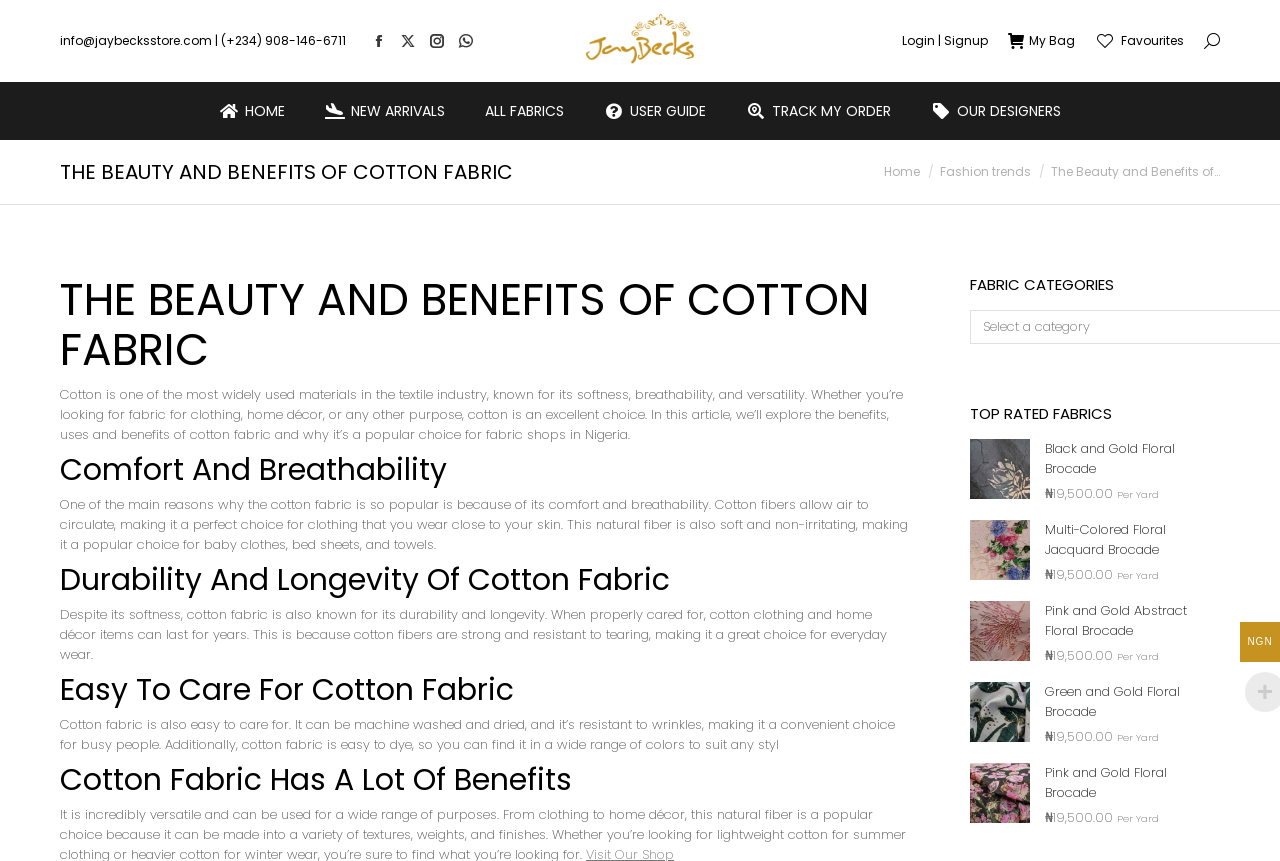Please identify the bounding box coordinates of the element on the webpage that should be clicked to follow this instruction: "Search for something". The bounding box coordinates should be given as four float numbers between 0 and 1, formatted as [left, top, right, bottom].

[0.941, 0.038, 0.953, 0.057]